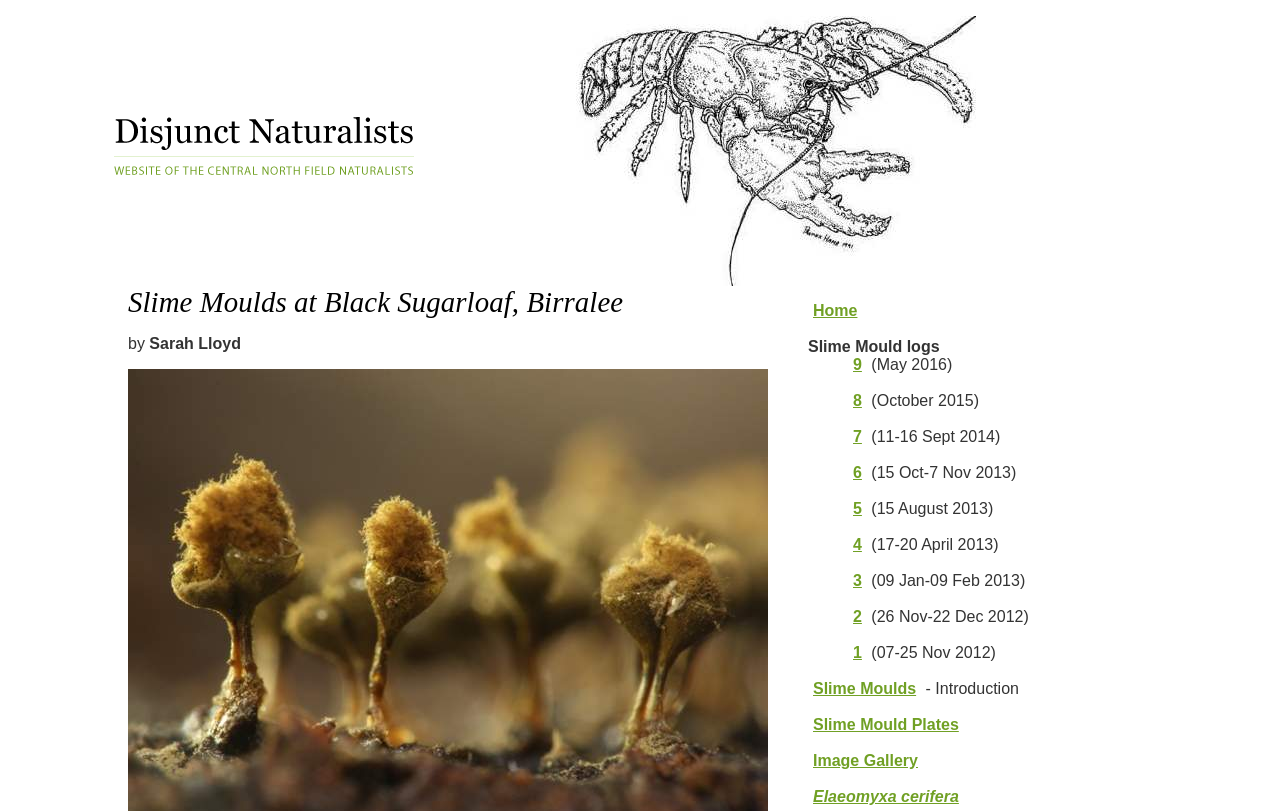Locate the bounding box coordinates of the element that should be clicked to execute the following instruction: "View Slime Mould logs".

[0.631, 0.417, 0.734, 0.438]